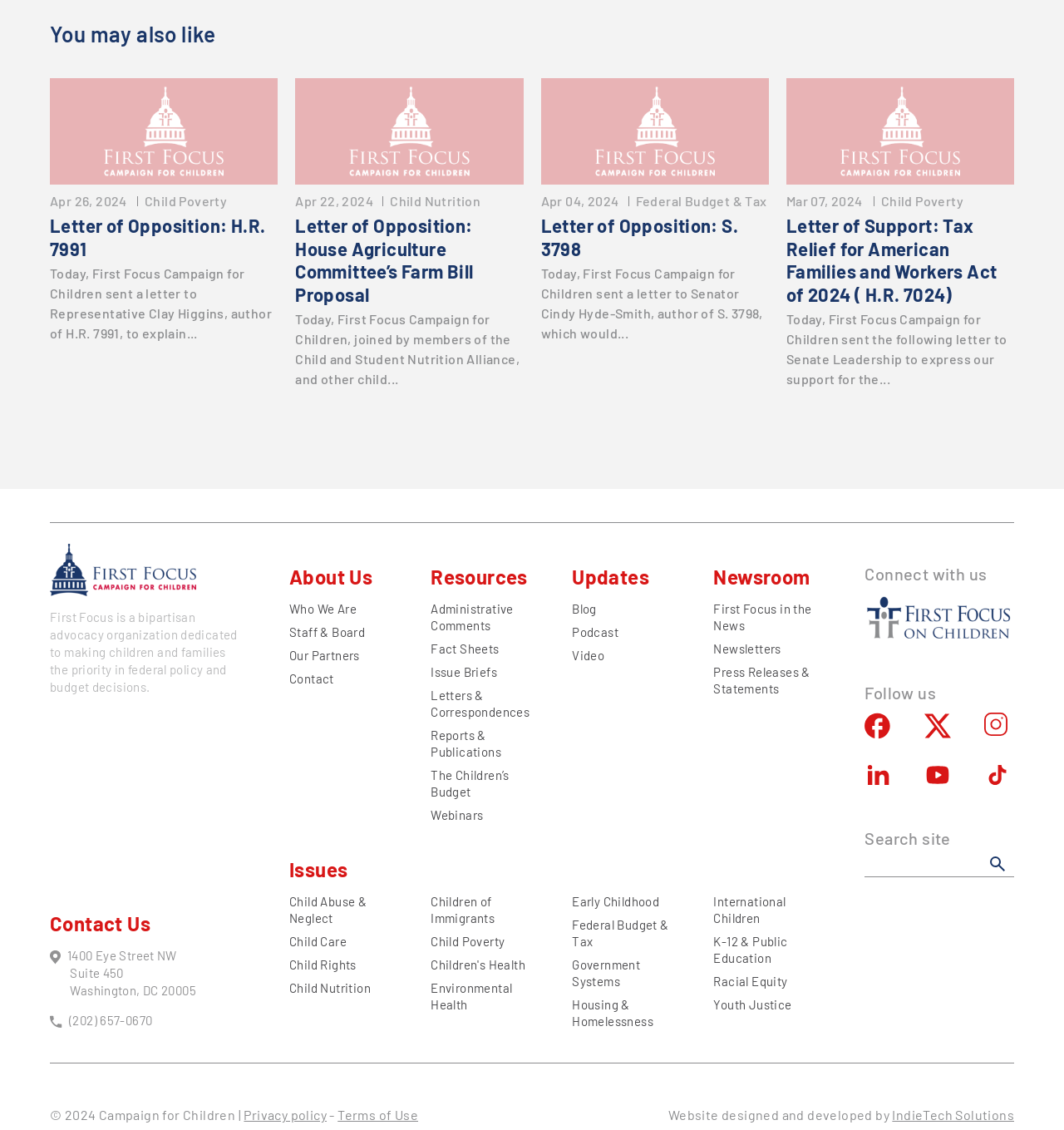Locate the UI element described by Facebook and provide its bounding box coordinates. Use the format (top-left x, top-left y, bottom-right x, bottom-right y) with all values as floating point numbers between 0 and 1.

None